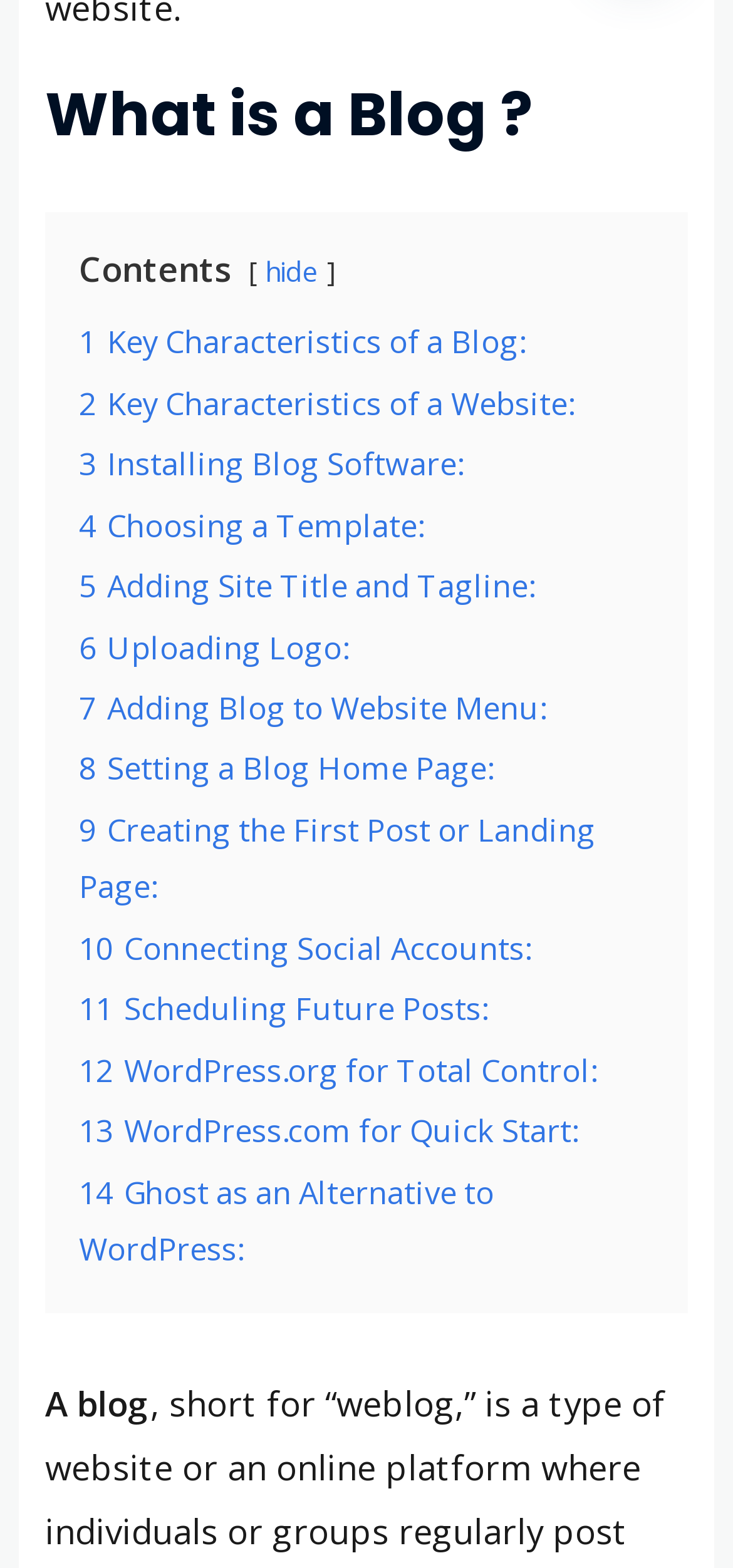Identify the bounding box coordinates of the part that should be clicked to carry out this instruction: "click on 'hide'".

[0.361, 0.161, 0.433, 0.185]